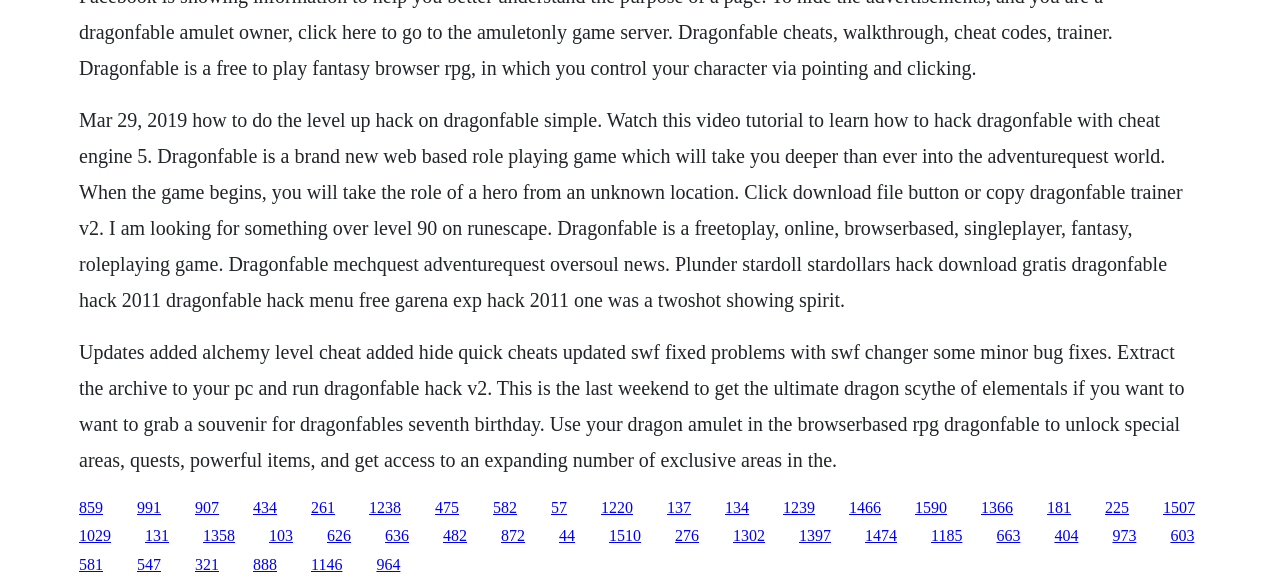Determine the coordinates of the bounding box that should be clicked to complete the instruction: "Click the link to download DragonFable trainer v2". The coordinates should be represented by four float numbers between 0 and 1: [left, top, right, bottom].

[0.062, 0.848, 0.08, 0.877]